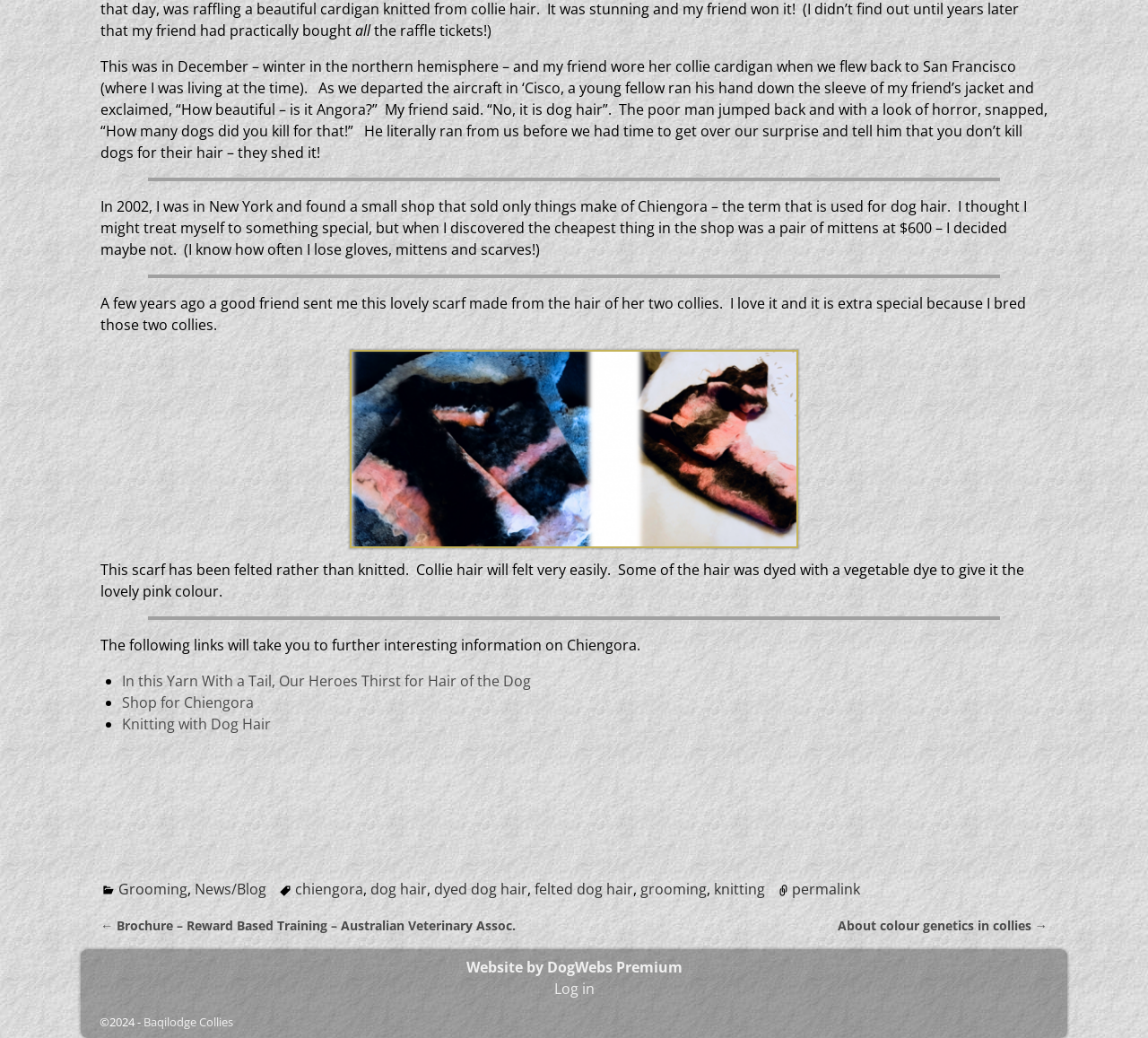What is the material of the scarf? Refer to the image and provide a one-word or short phrase answer.

Dog hair